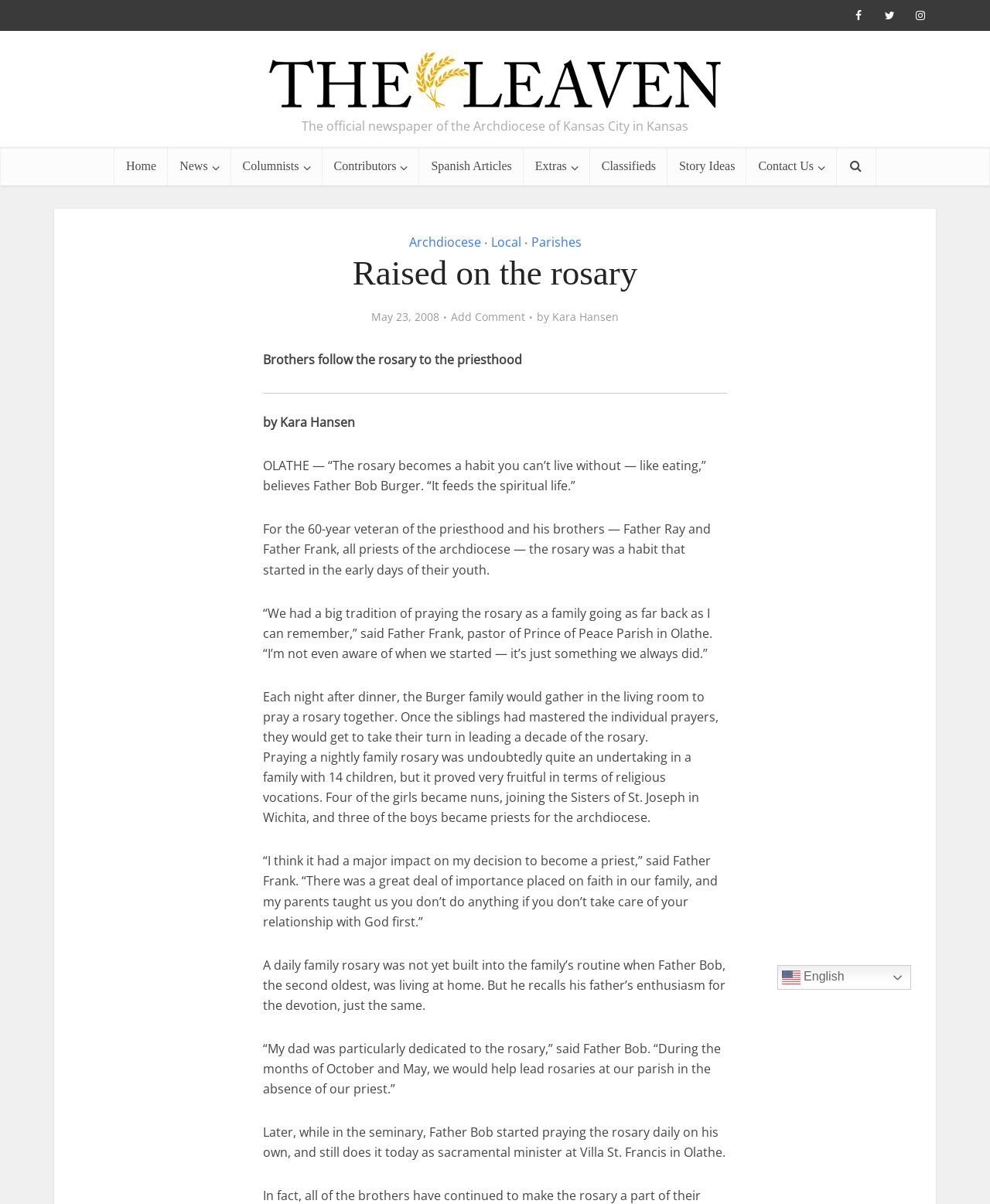Provide your answer in one word or a succinct phrase for the question: 
What is the name of the parish where Father Frank is a pastor?

Prince of Peace Parish